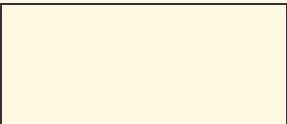When was the article published?
Answer the question with a detailed explanation, including all necessary information.

The publication date of the article is mentioned in the caption as January 23, 2023, which is the specific date when the article was published.